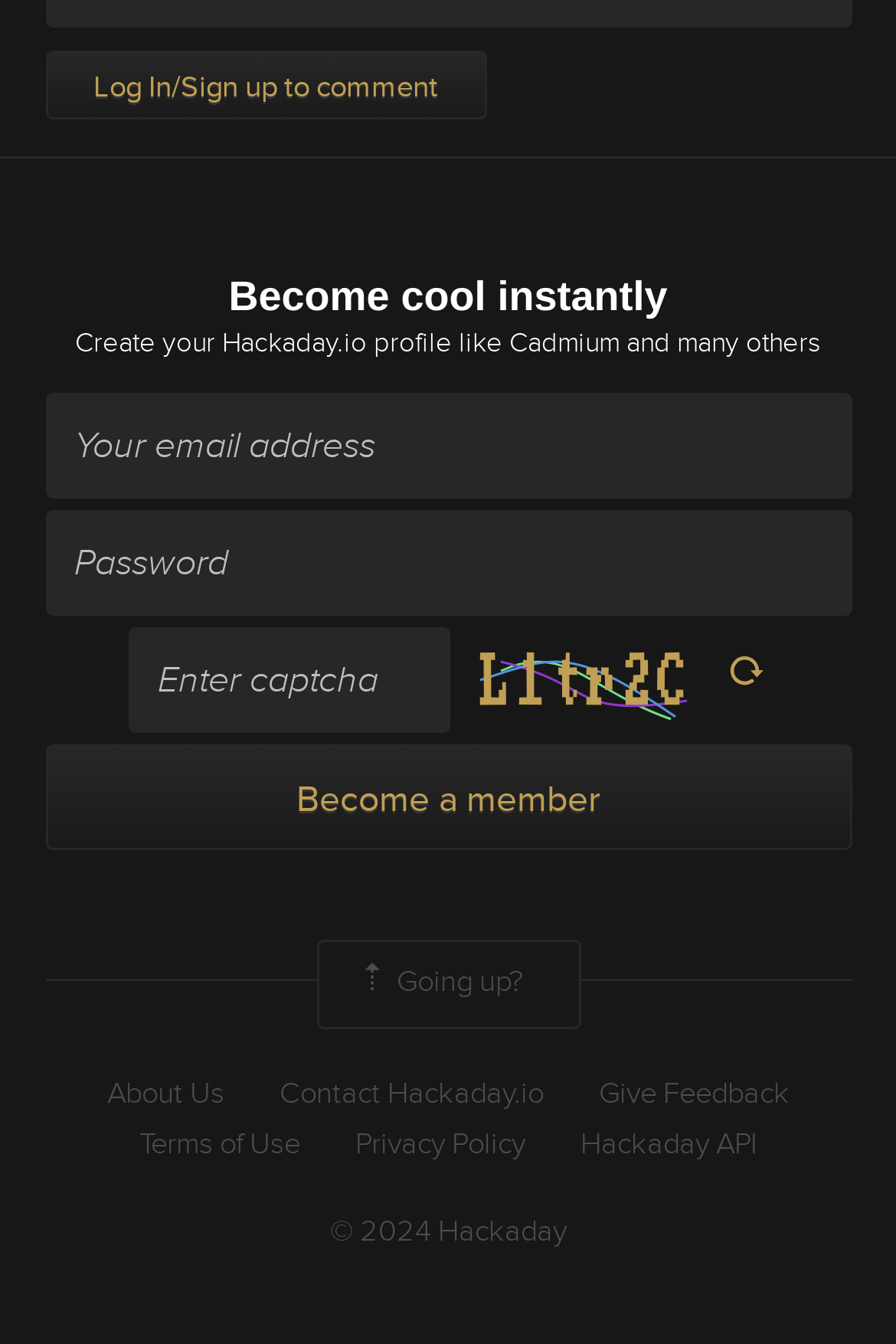Please identify the bounding box coordinates of the element's region that needs to be clicked to fulfill the following instruction: "Enter your email address". The bounding box coordinates should consist of four float numbers between 0 and 1, i.e., [left, top, right, bottom].

[0.05, 0.292, 0.95, 0.371]